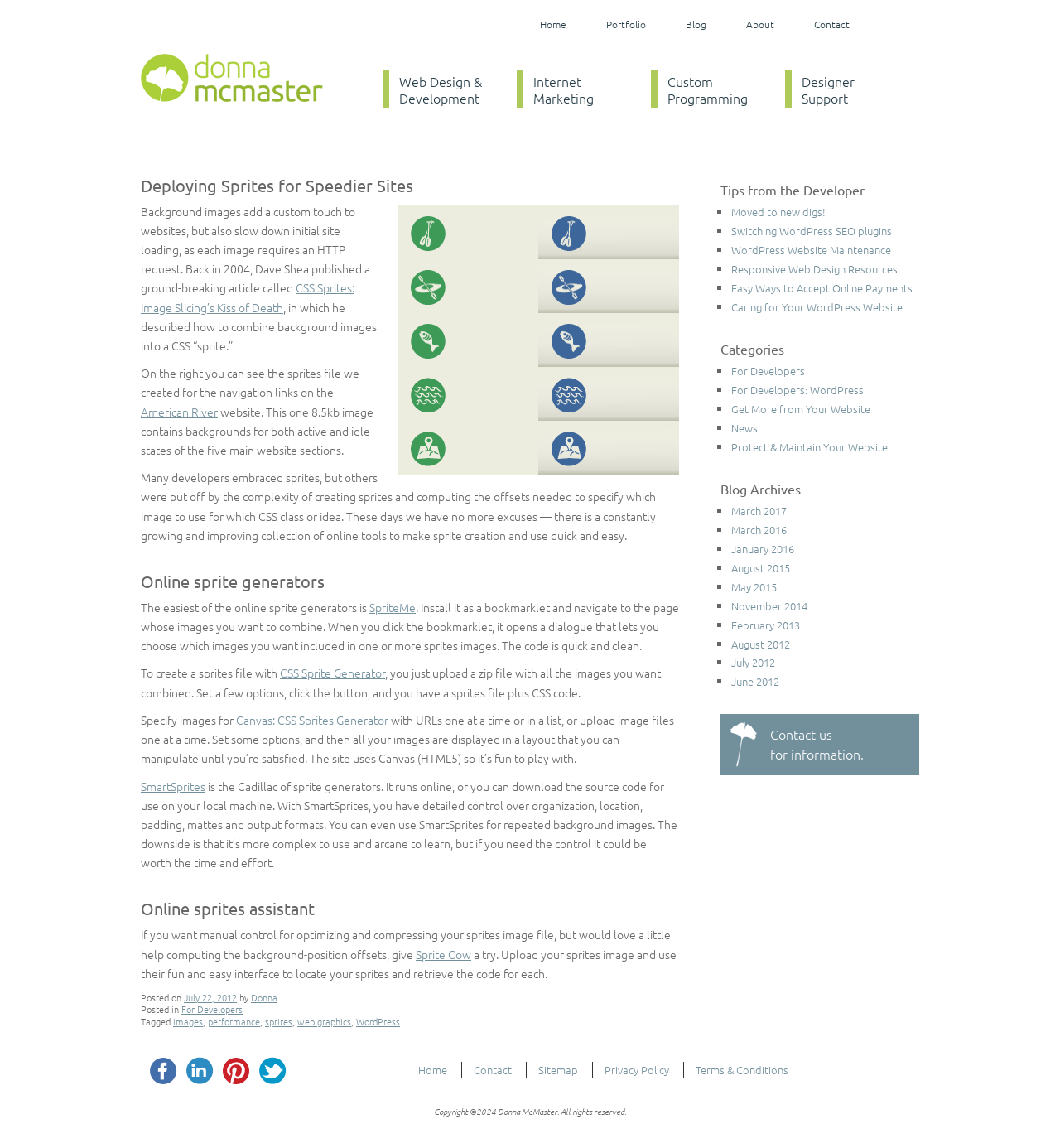Find the bounding box coordinates of the area to click in order to follow the instruction: "Follow Edifice Inspections on Tiktok".

None